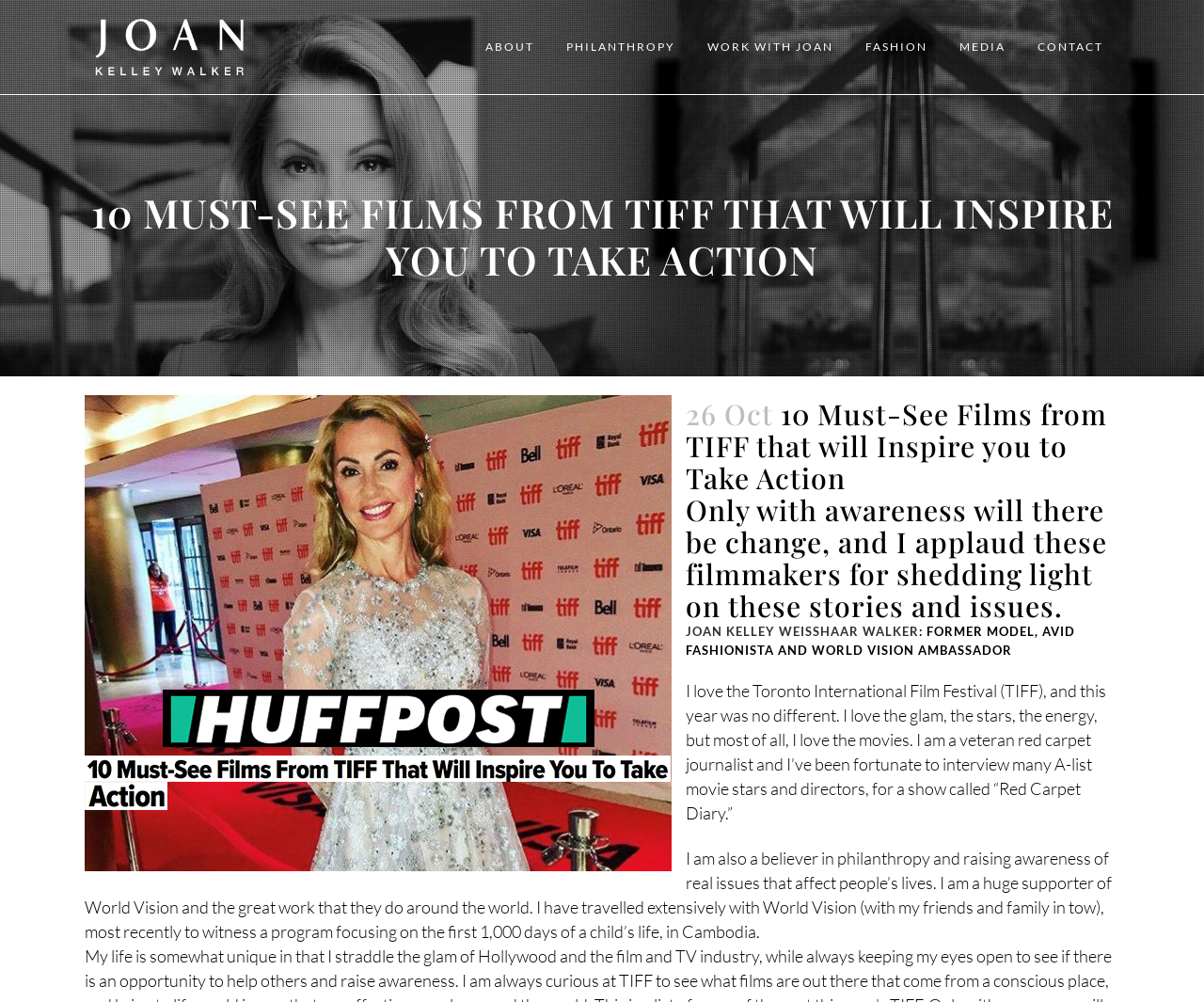Answer in one word or a short phrase: 
What is the name of the author of this article?

Joan Kelley Walker